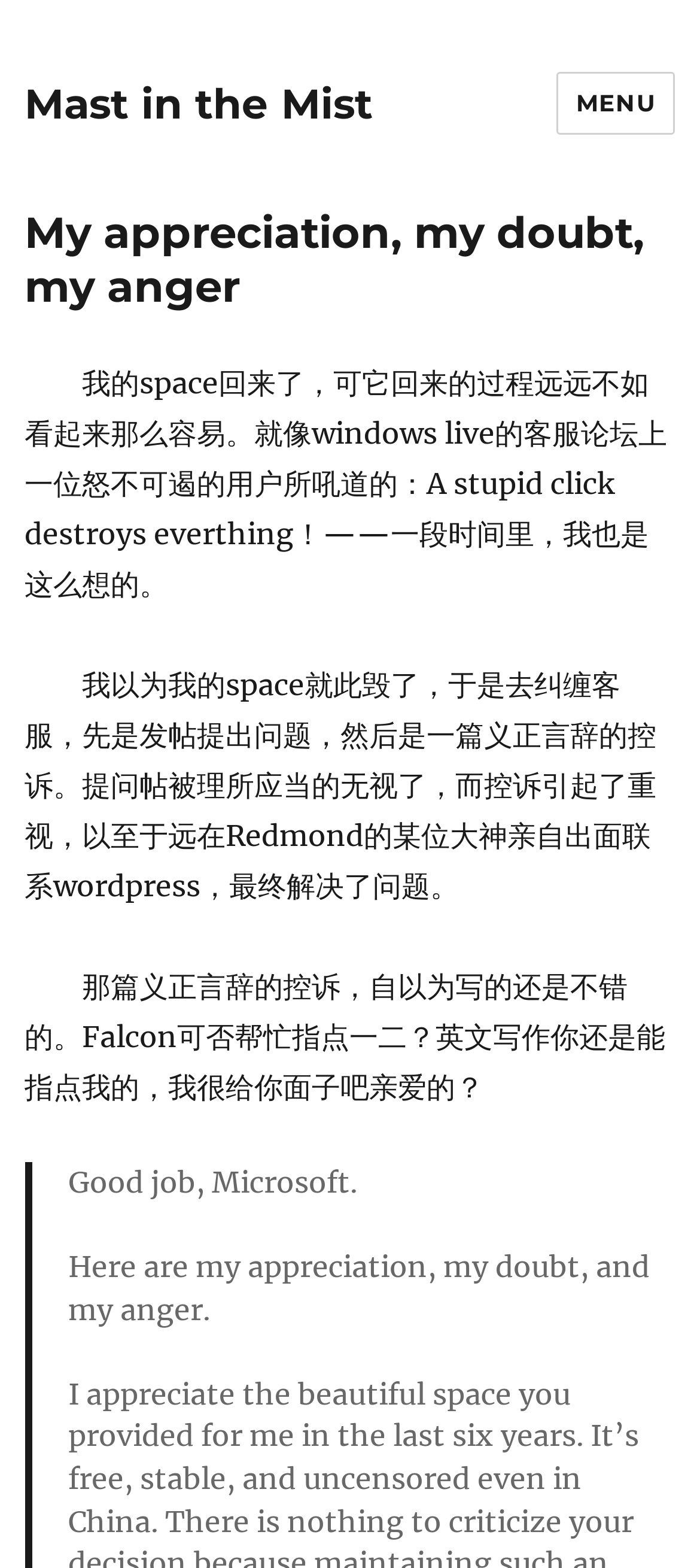Extract the bounding box coordinates for the described element: "Common Injuries". The coordinates should be represented as four float numbers between 0 and 1: [left, top, right, bottom].

None